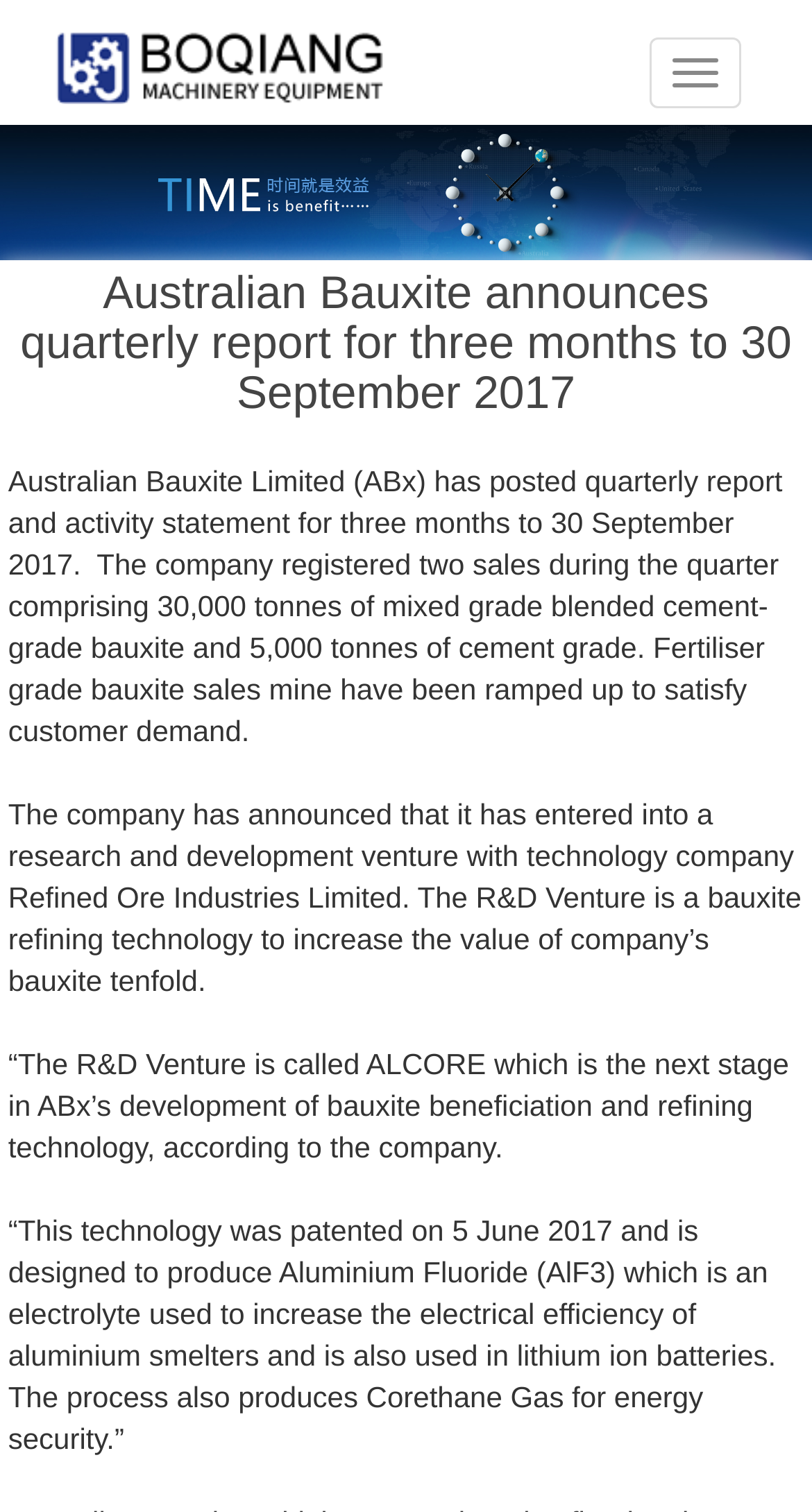Use a single word or phrase to respond to the question:
What is Aluminium Fluoride used for?

Electrolyte in aluminium smelters and lithium ion batteries